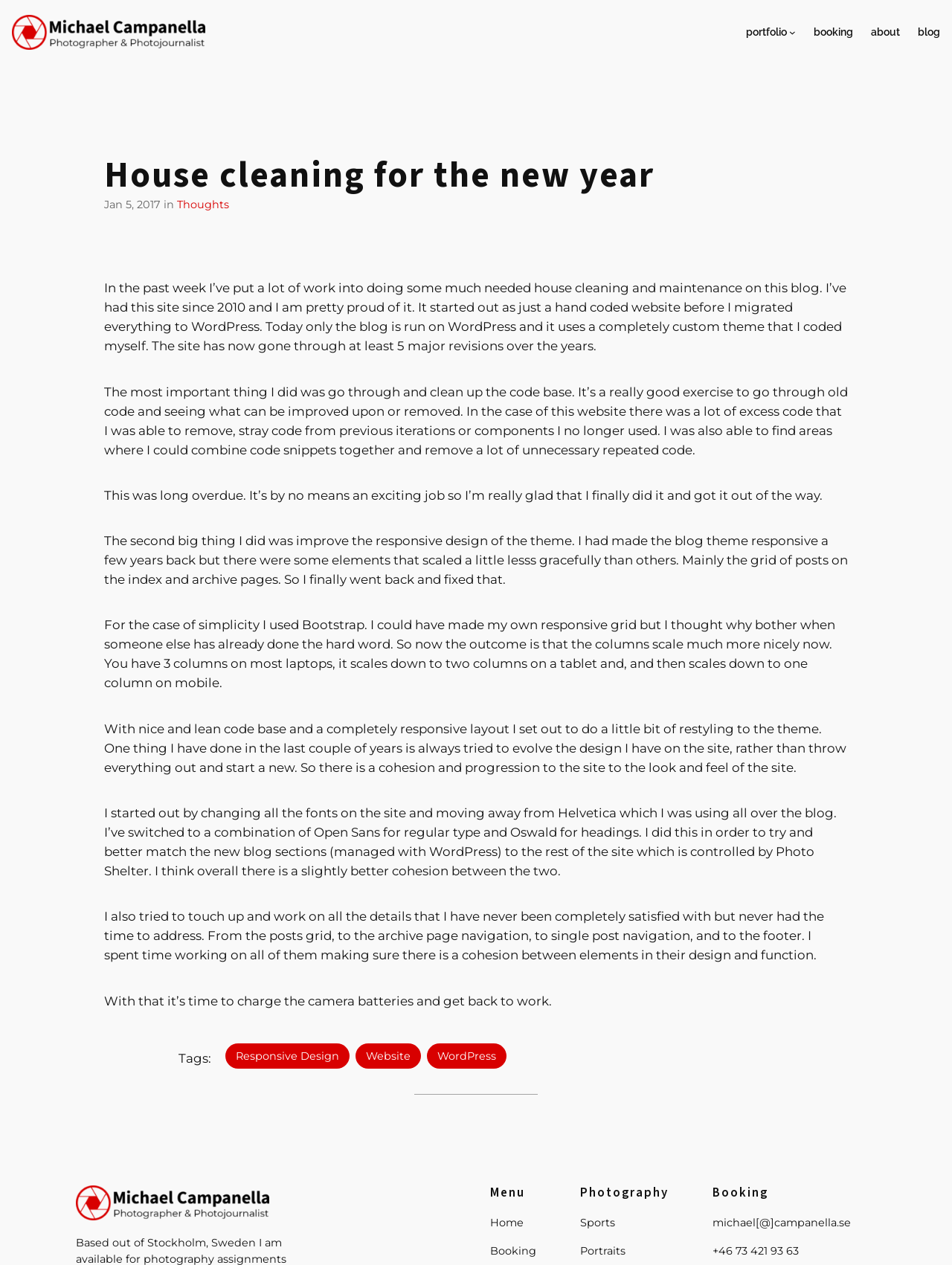Please identify the coordinates of the bounding box for the clickable region that will accomplish this instruction: "Click on the portfolio link".

[0.783, 0.019, 0.826, 0.032]